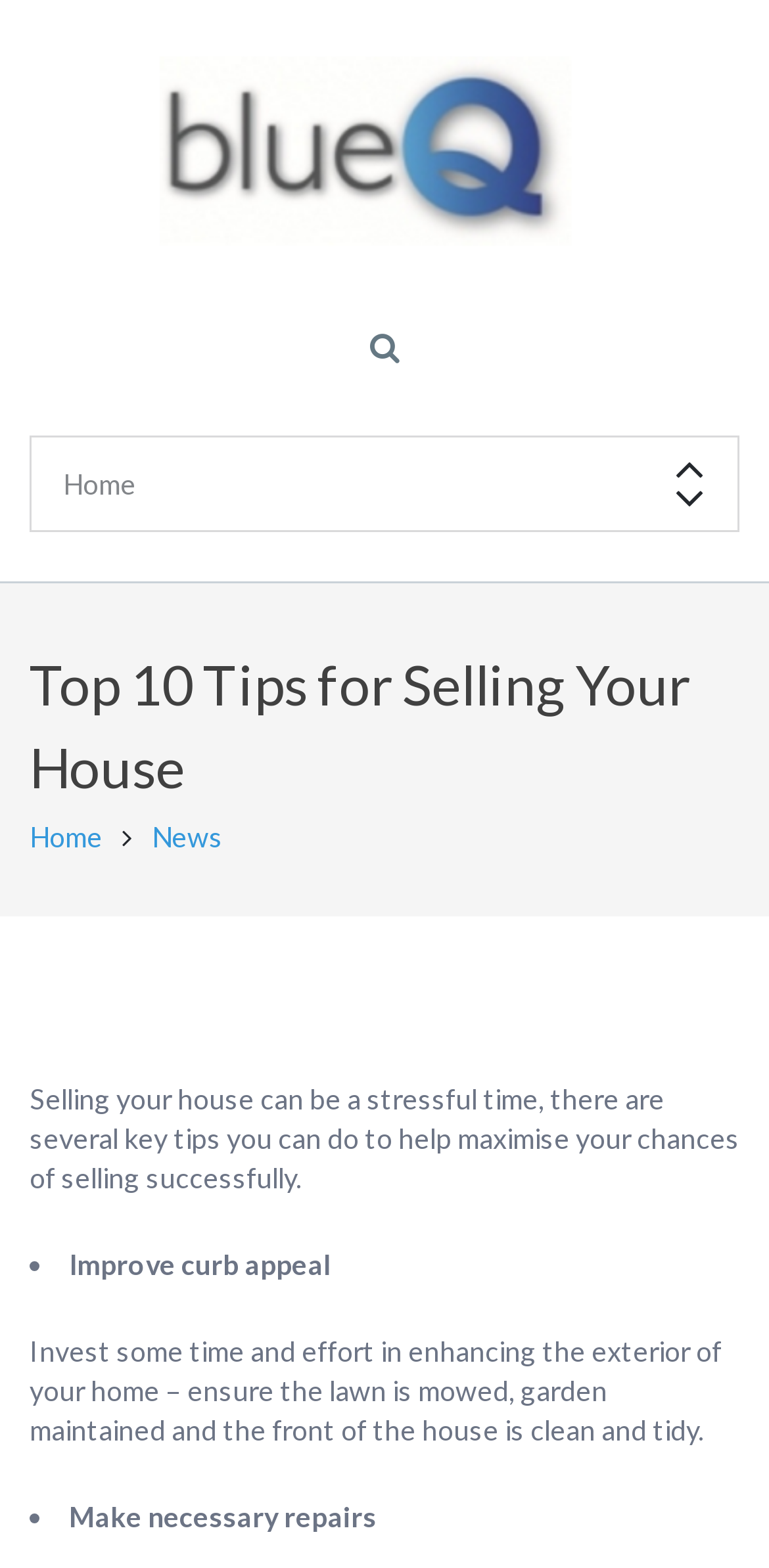What is the second tip for selling a house?
Please provide a single word or phrase based on the screenshot.

Make necessary repairs